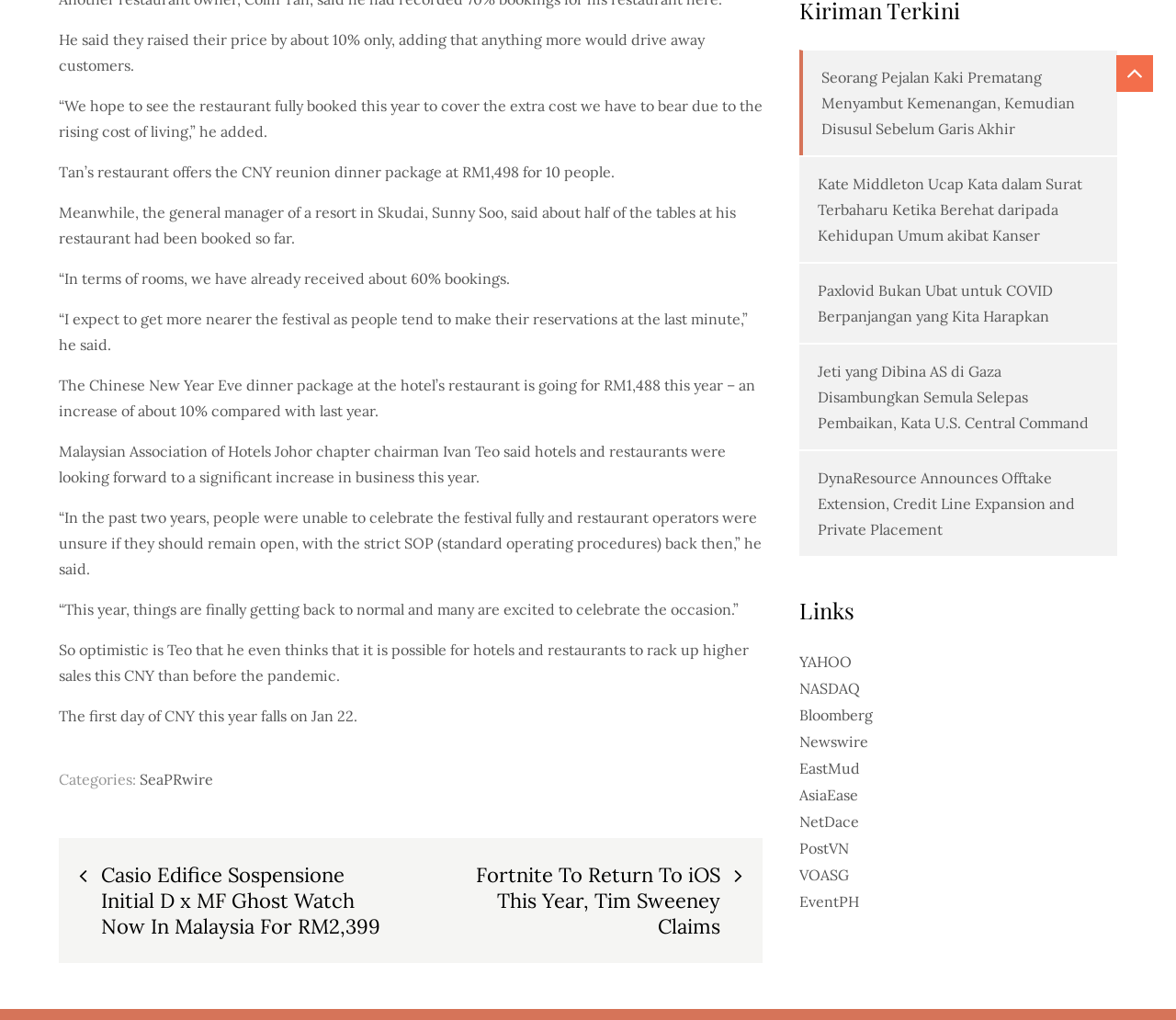How many people can be accommodated with the CNY reunion dinner package at Tan's restaurant?
Please provide a single word or phrase answer based on the image.

10